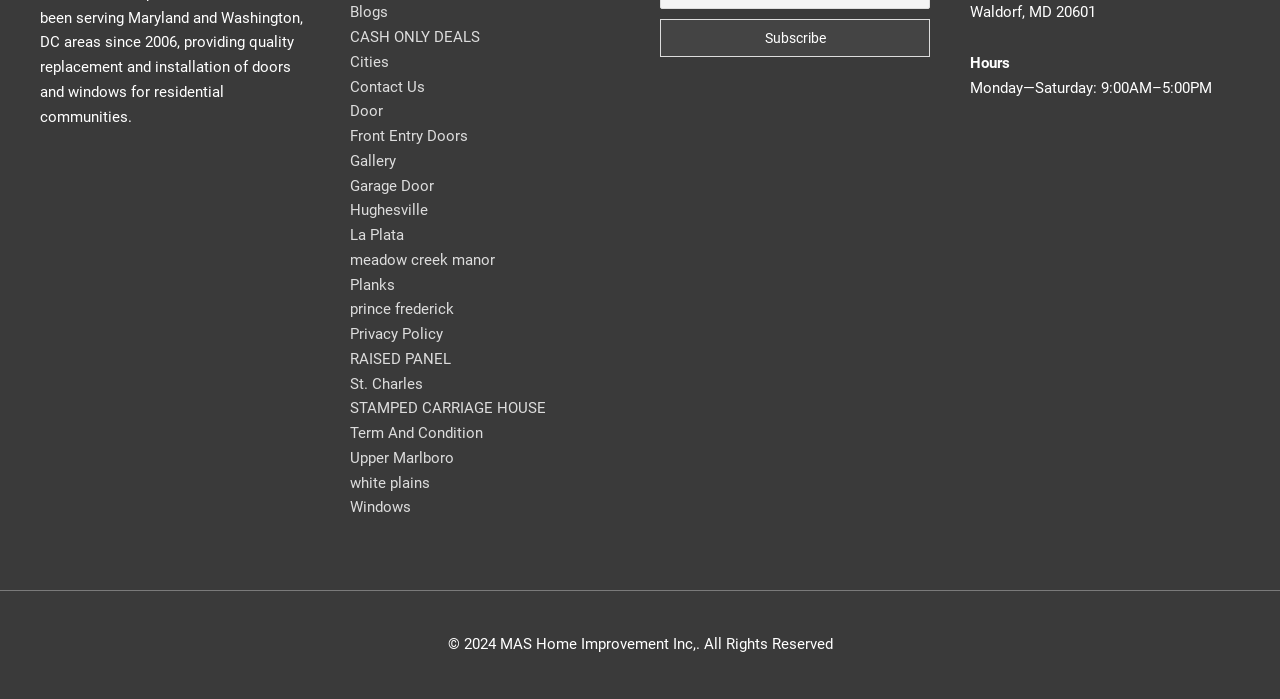Pinpoint the bounding box coordinates of the clickable element needed to complete the instruction: "Visit the 'CASH ONLY DEALS' page". The coordinates should be provided as four float numbers between 0 and 1: [left, top, right, bottom].

[0.273, 0.04, 0.375, 0.066]